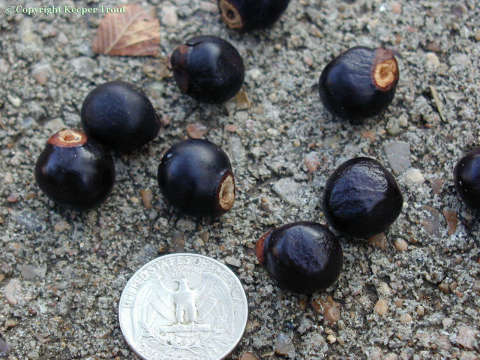Summarize the image with a detailed description that highlights all prominent details.

The image features several dark, glossy seeds of the Ungnadia speciosa, commonly known as the Texas Mountain Laurel, scattered on a textured surface, likely gravel. Prominently displayed in the foreground is a quarter, providing a clear sense of scale for the seeds. Each seed is round and shiny, with some showing a slight indentation at one end, suggesting where they were attached to the seed pod. The overall composition highlights the natural environment where these seeds can be found, reflecting their organic, earthy context. The seeds of Ungnadia speciosa are noted for their striking appearance and play a significant role in the plant's lifecycle, contributing to its ecological and ornamental value.